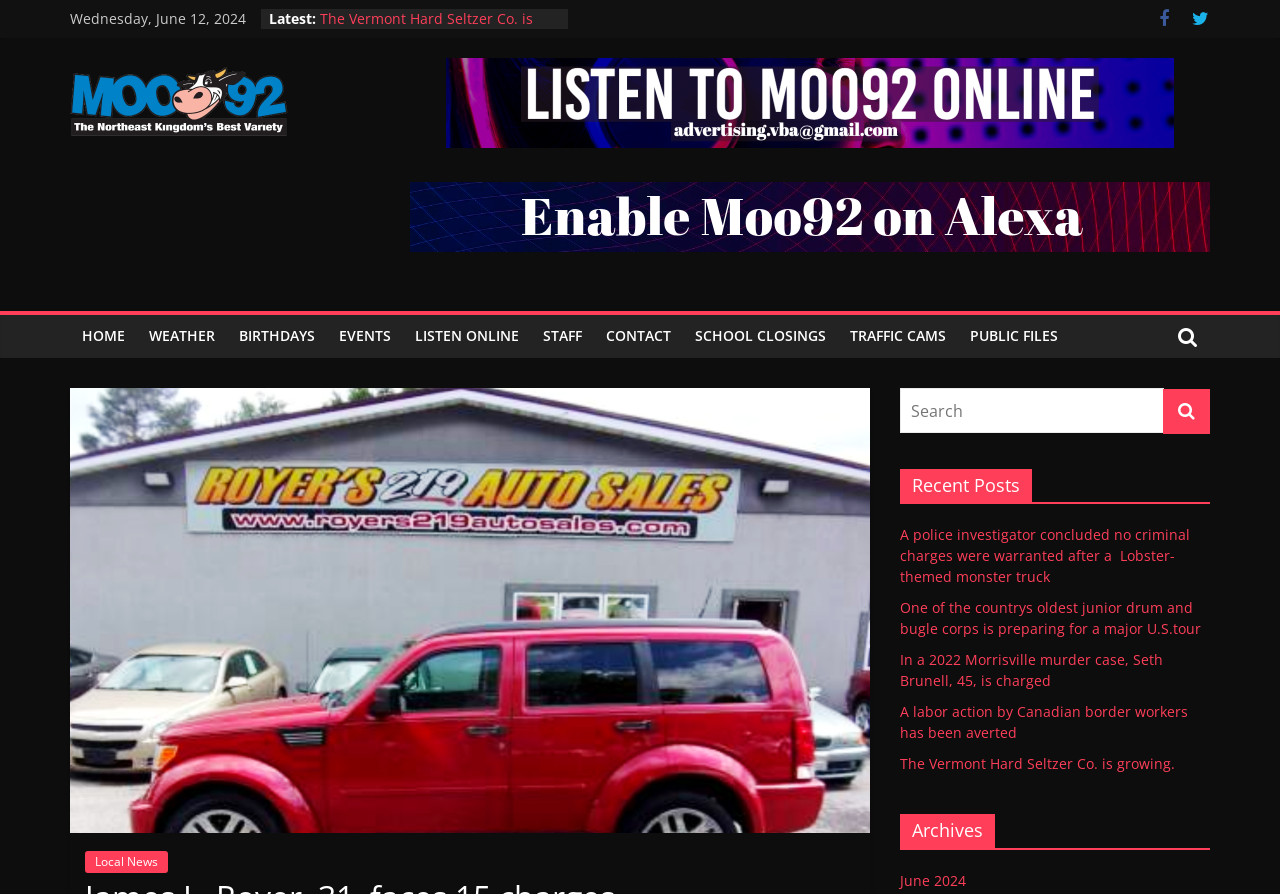What type of content is listed under 'Archives'?
Please answer the question as detailed as possible.

I found a section titled 'Archives' which contains a link to 'June 2024', which suggests that it is a list of monthly archives of the website's content.